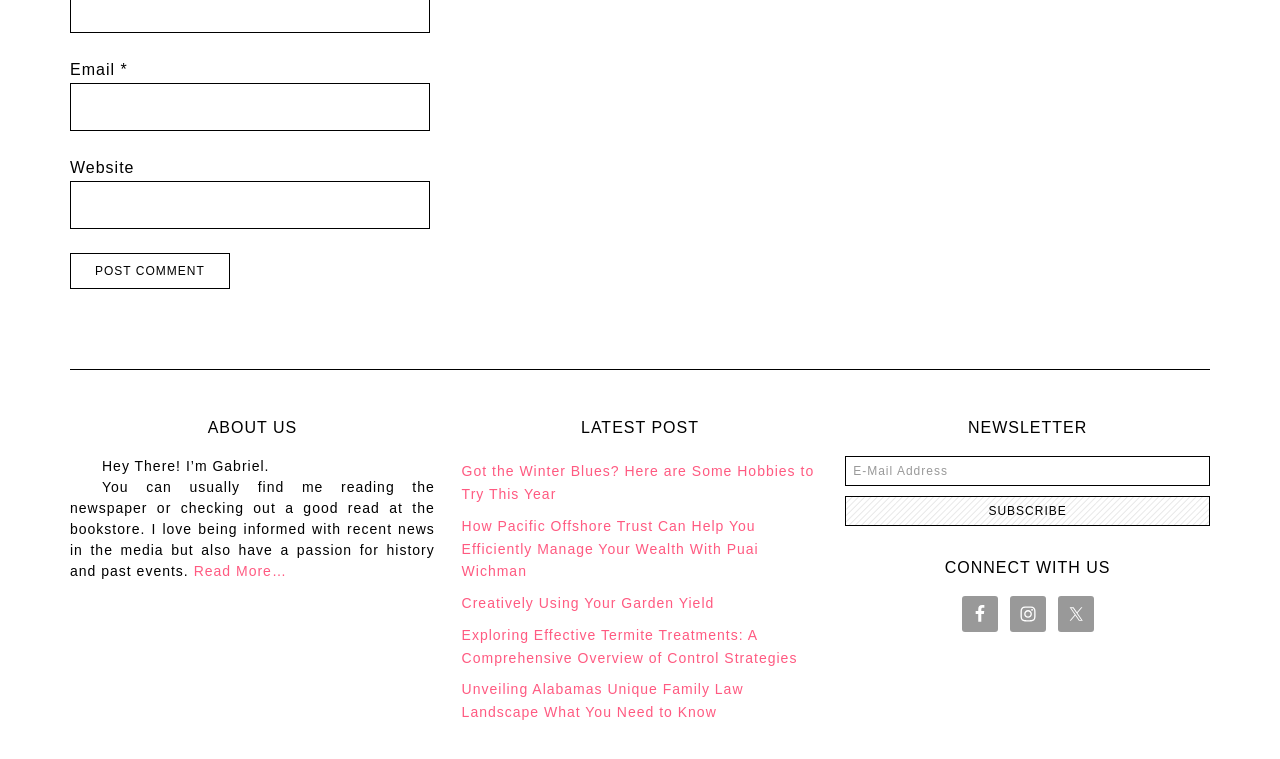Specify the bounding box coordinates of the area that needs to be clicked to achieve the following instruction: "Enter email address".

[0.055, 0.11, 0.336, 0.173]